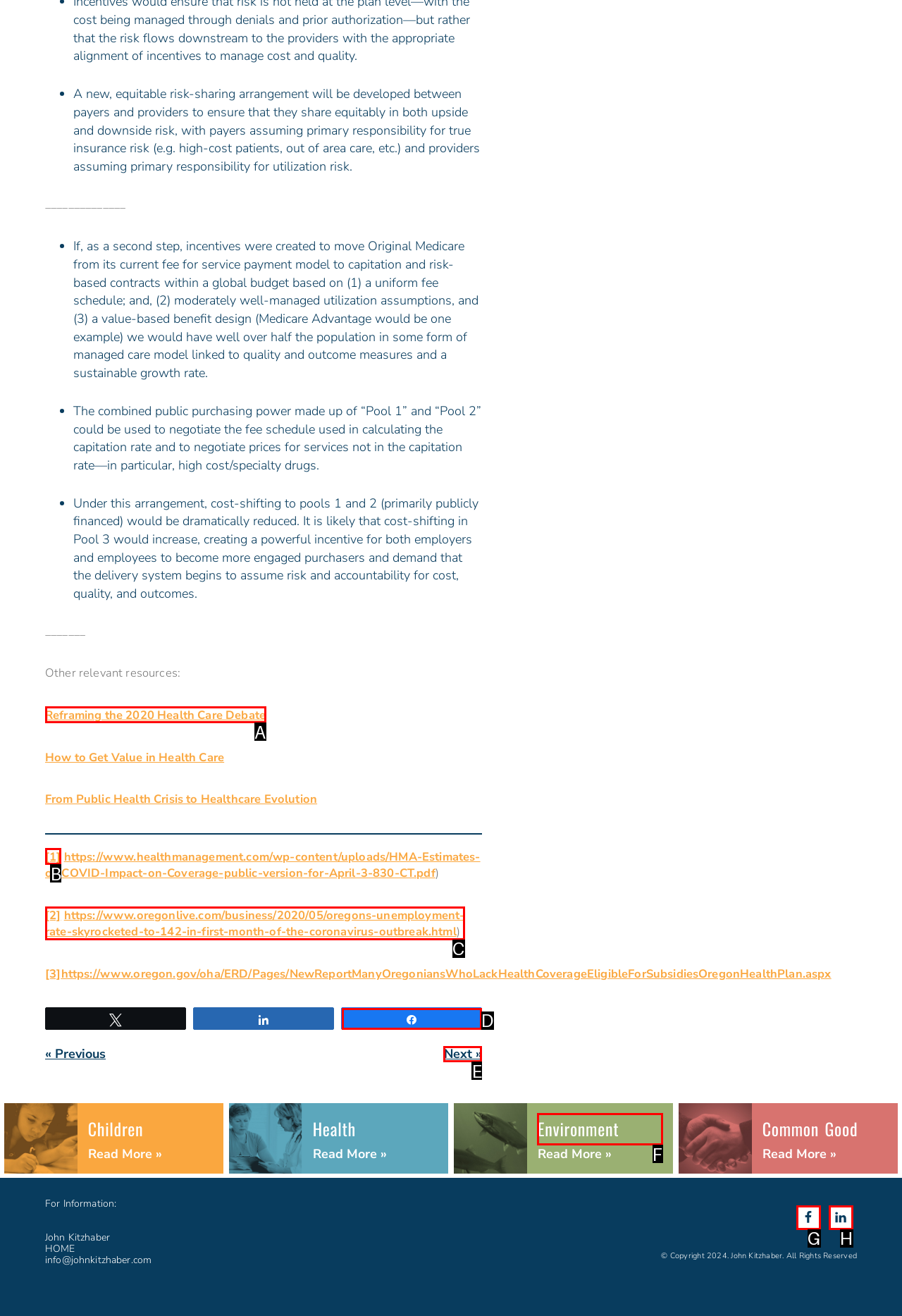Determine the HTML element to click for the instruction: Check 'Next »'.
Answer with the letter corresponding to the correct choice from the provided options.

E